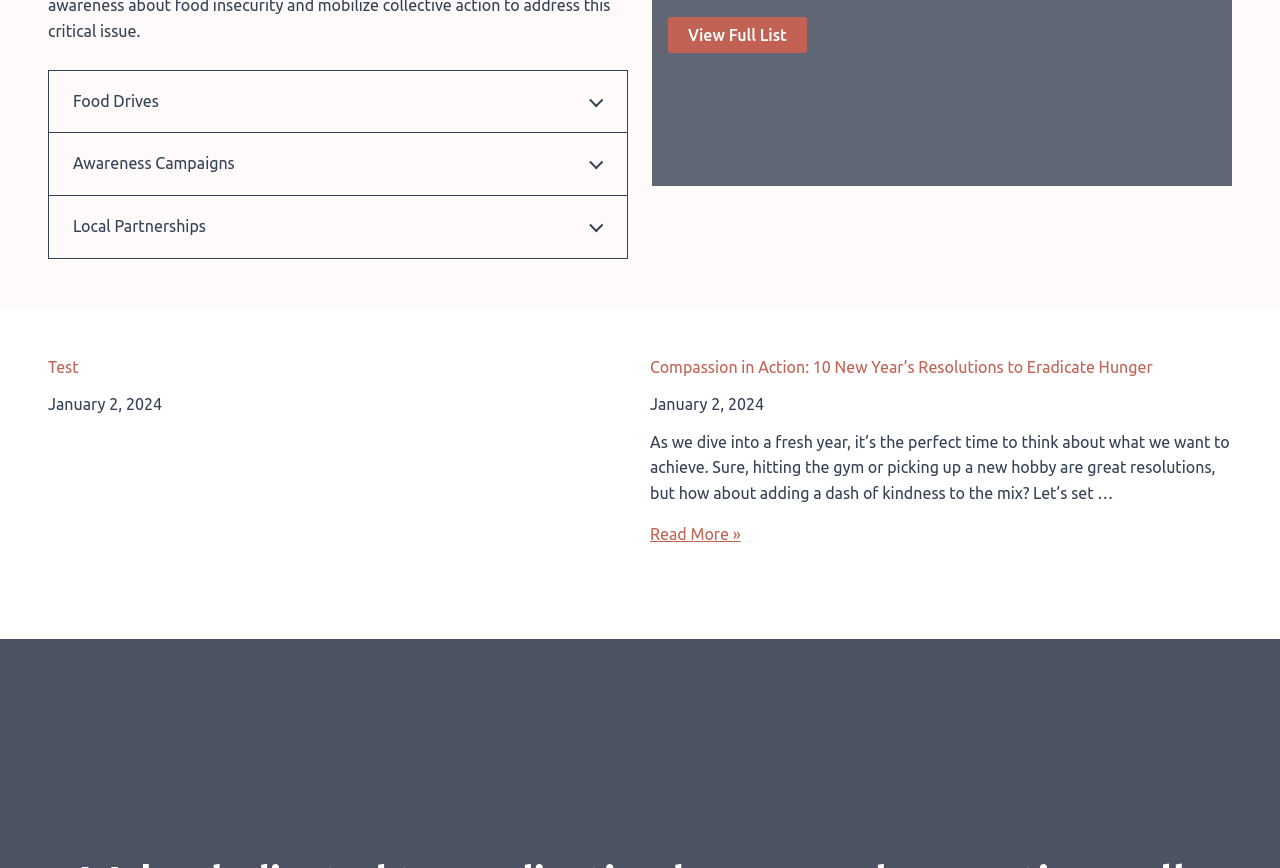Use one word or a short phrase to answer the question provided: 
How many links are there in the webpage?

3